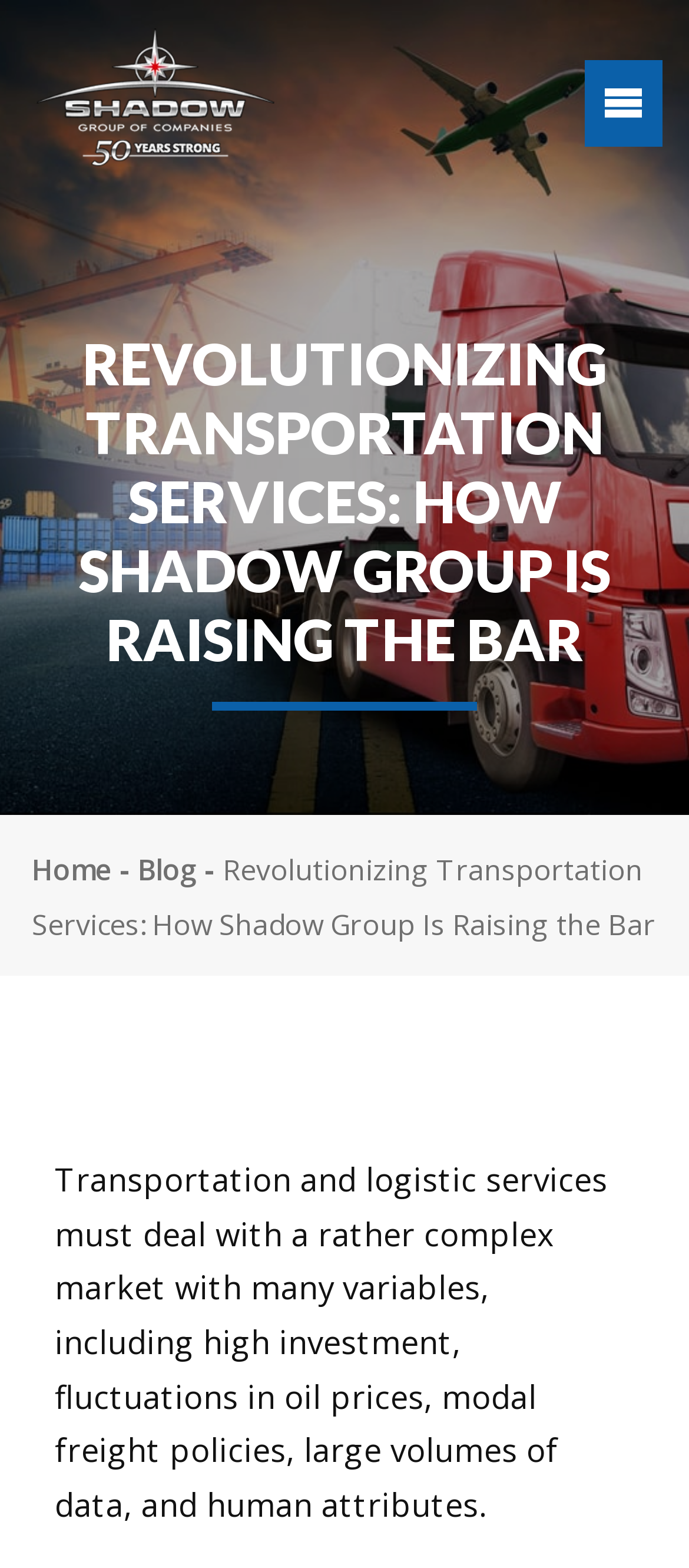What is above the breadcrumbs navigation?
Provide a detailed and well-explained answer to the question.

Above the breadcrumbs navigation, there is a heading element with the text 'REVOLUTIONIZING TRANSPORTATION SERVICES: HOW SHADOW GROUP IS RAISING THE BAR', which is located at the top of the webpage.